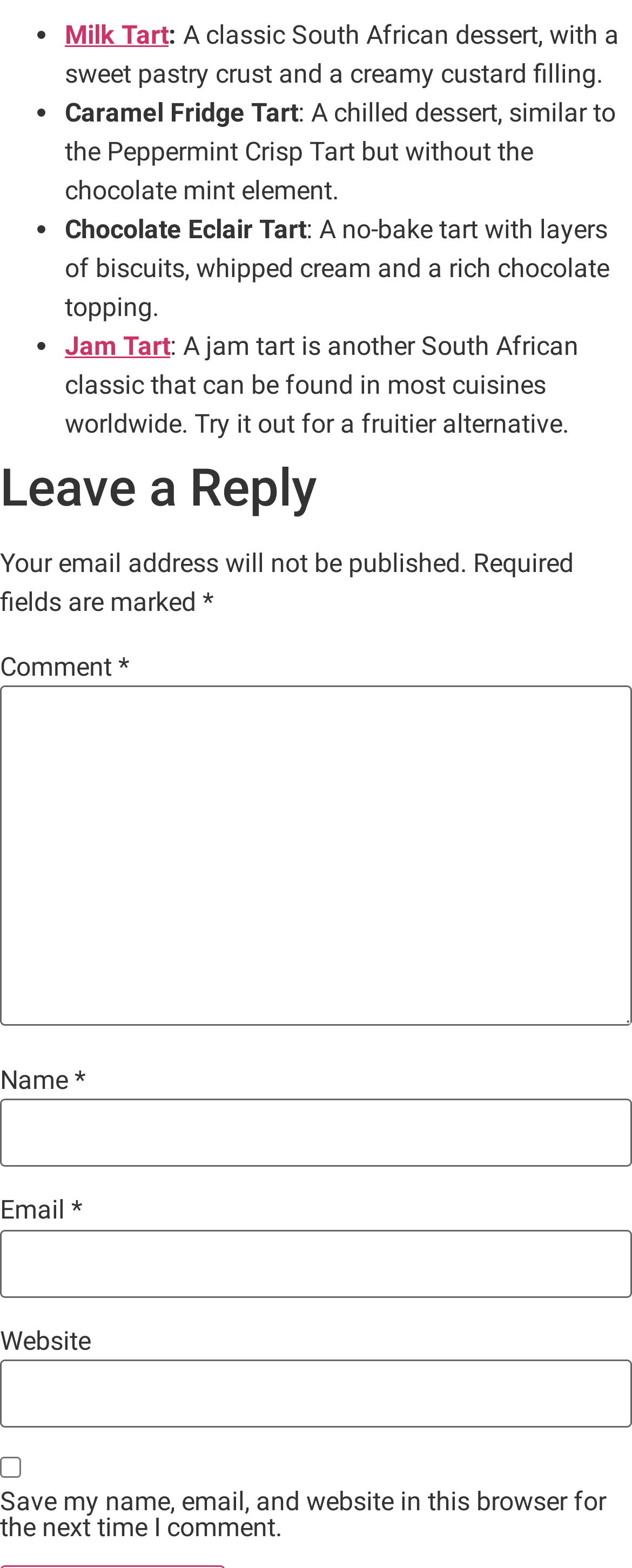Give a one-word or short phrase answer to the question: 
What is the purpose of the checkbox?

Save user data for next comment